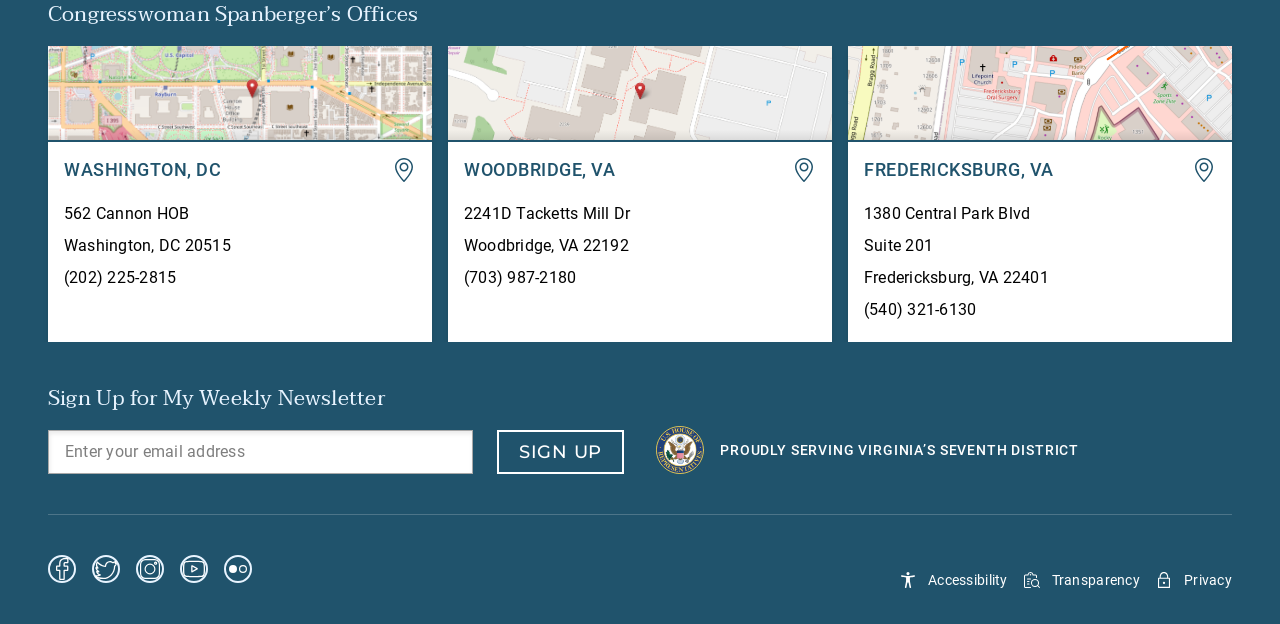Please identify the bounding box coordinates of the clickable area that will allow you to execute the instruction: "Click the SIGN UP button".

[0.388, 0.689, 0.488, 0.76]